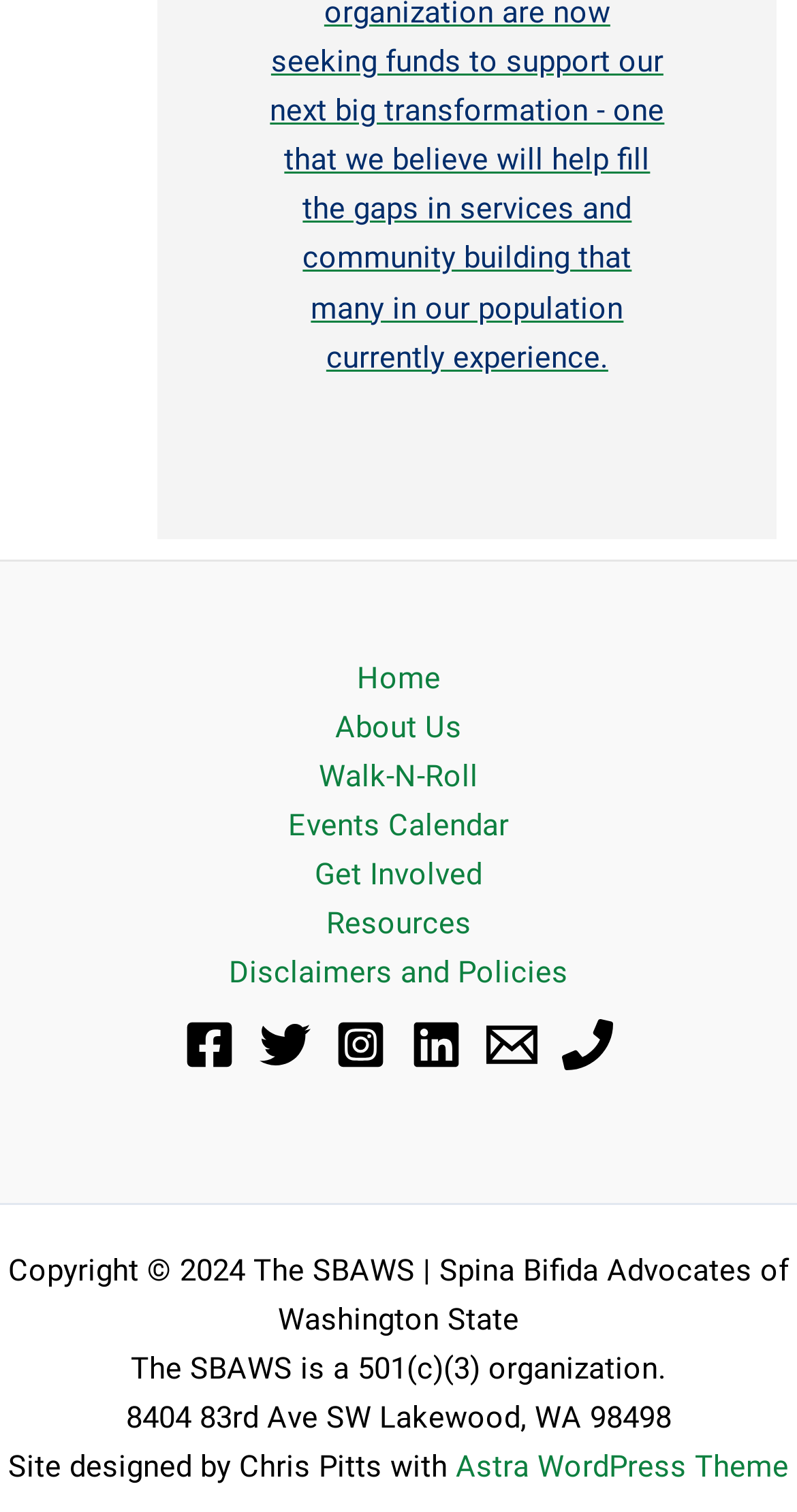How many social media links are there?
Utilize the information in the image to give a detailed answer to the question.

I counted the number of social media links by looking at the links with images, which are Facebook, Twitter, Instagram, Linkedin, and Email.